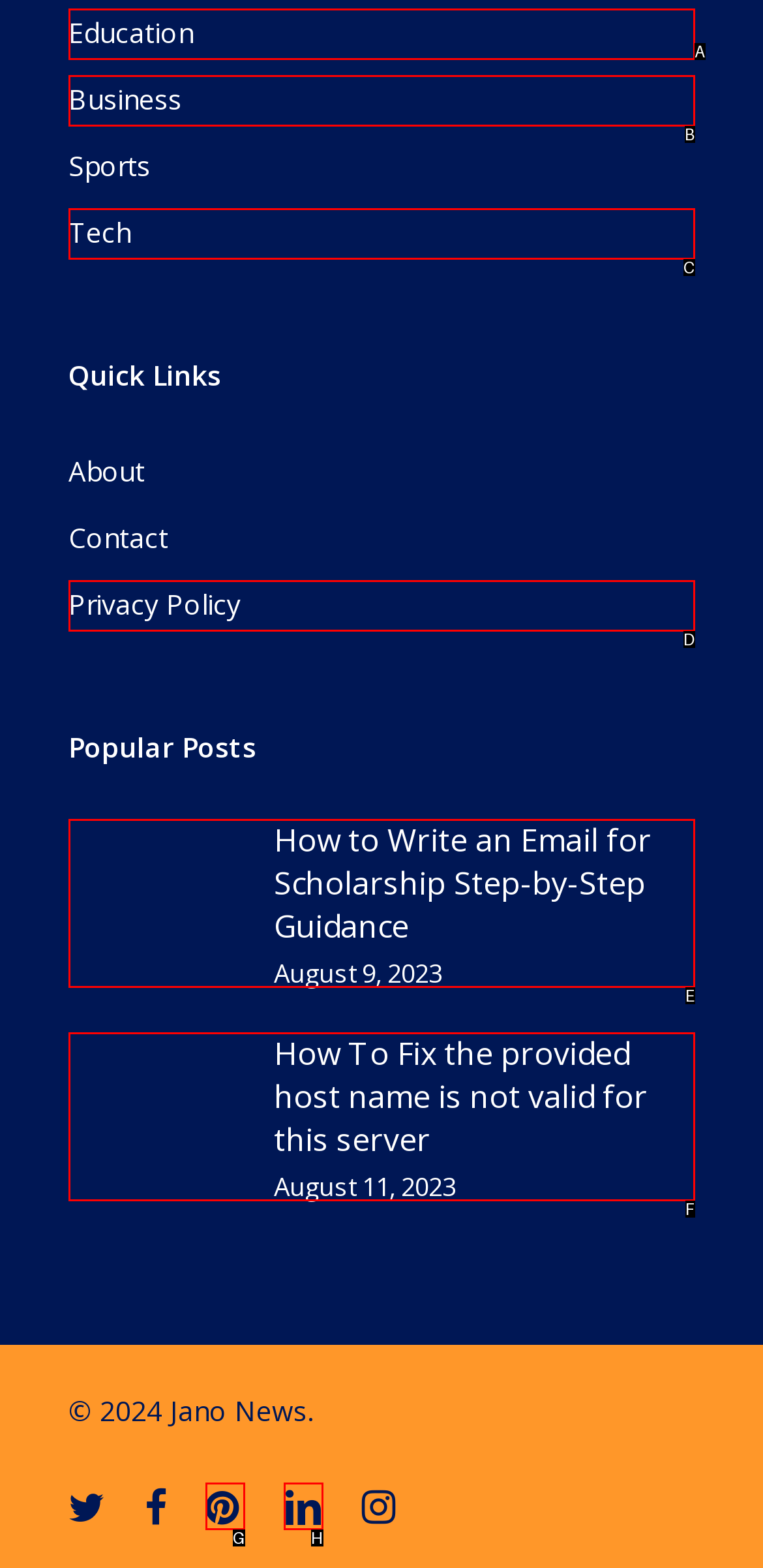Find the option that aligns with: Privacy Policy
Provide the letter of the corresponding option.

D